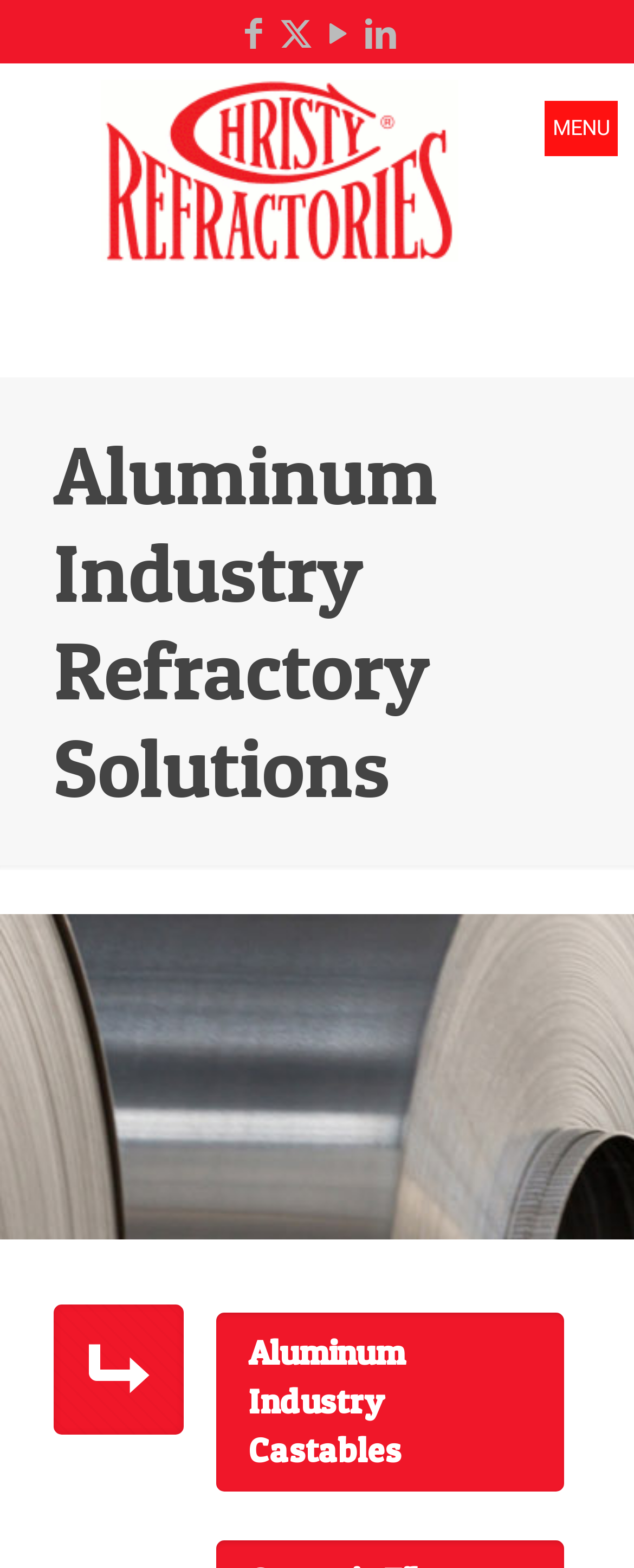Please determine the headline of the webpage and provide its content.

Aluminum Industry Refractory Solutions